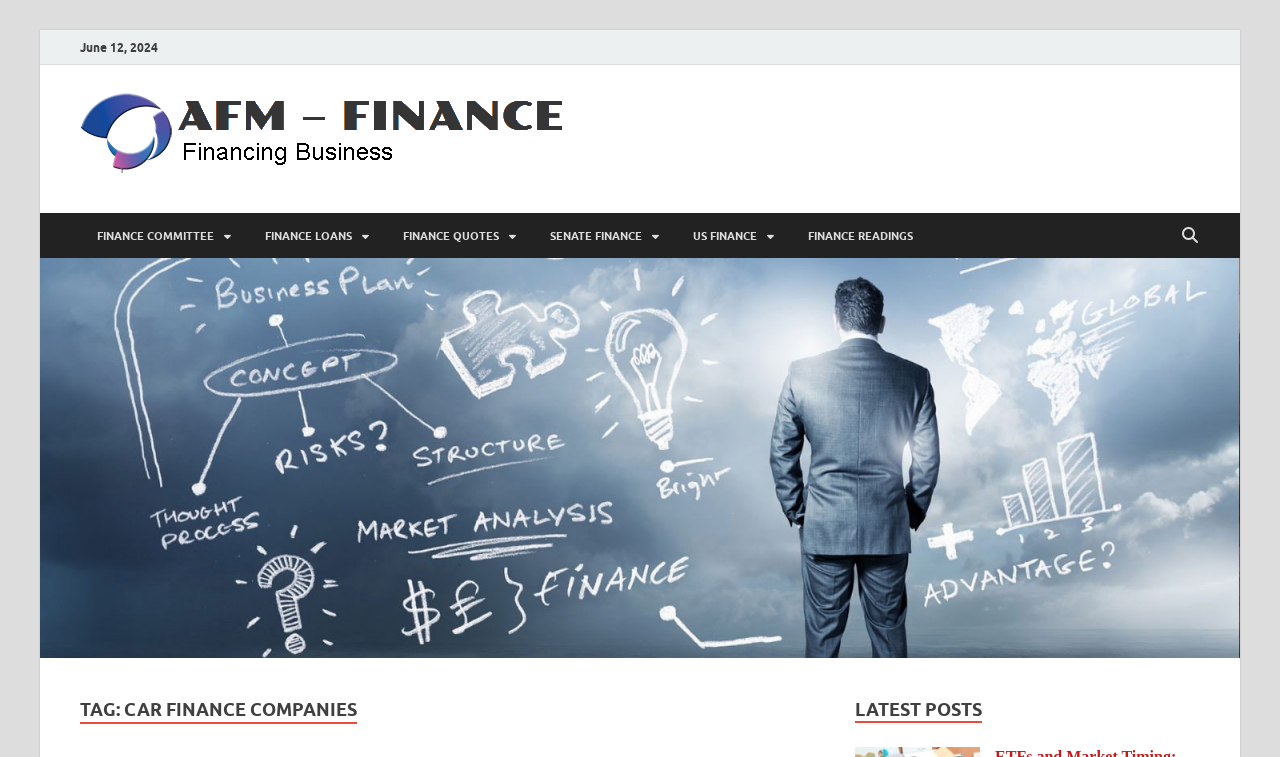Please specify the bounding box coordinates of the element that should be clicked to execute the given instruction: 'click on the AFM – FINANCE logo'. Ensure the coordinates are four float numbers between 0 and 1, expressed as [left, top, right, bottom].

[0.062, 0.123, 0.453, 0.236]